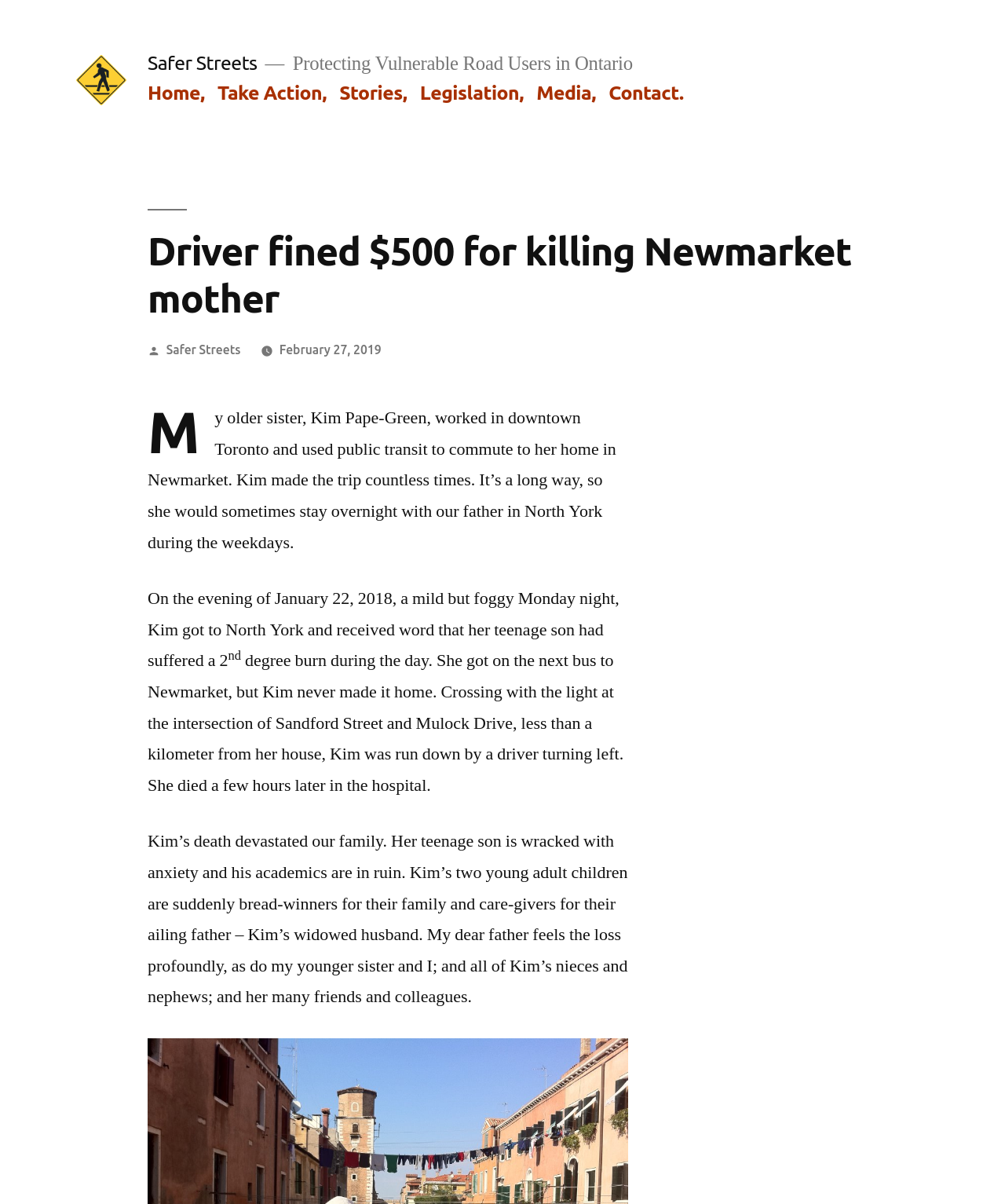What is the name of the person who wrote this story?
Using the image, provide a concise answer in one word or a short phrase.

Not specified